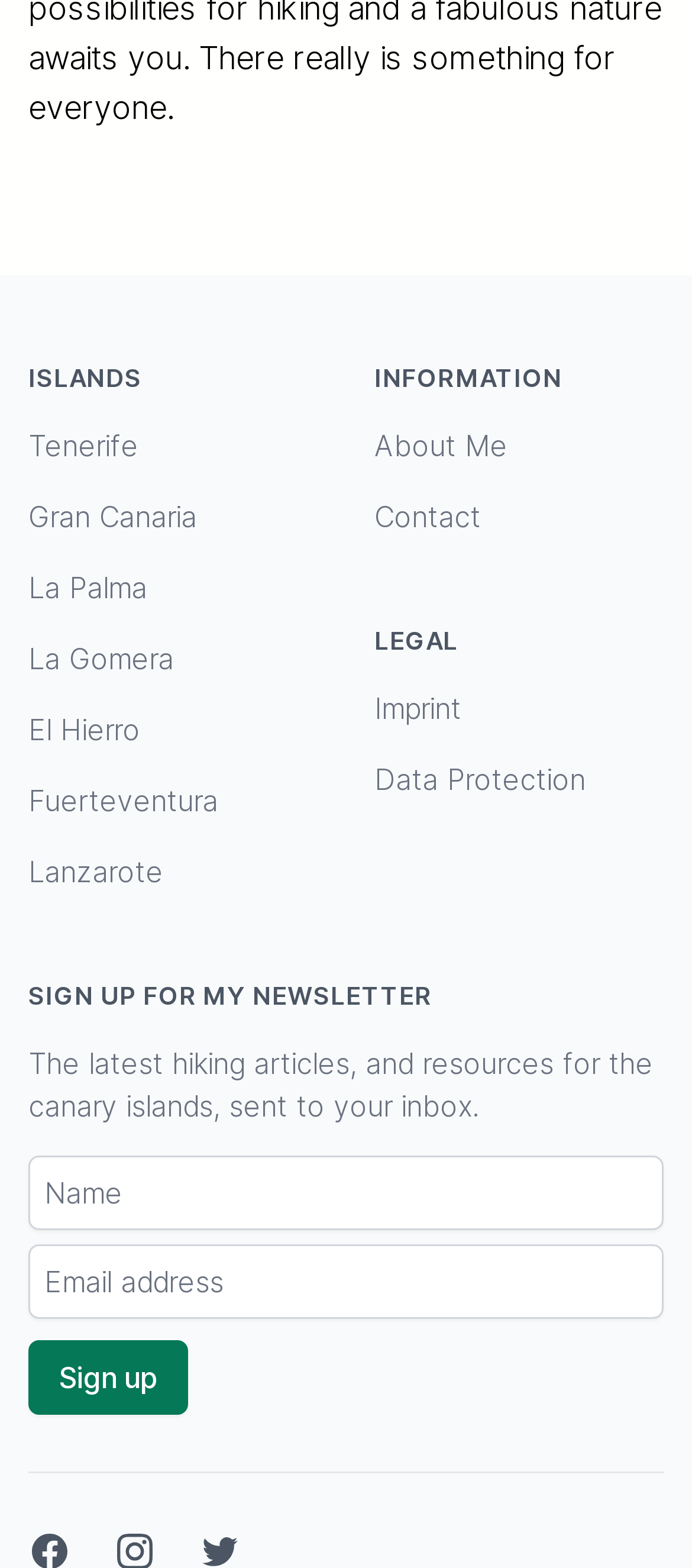How many island links are there?
Respond with a short answer, either a single word or a phrase, based on the image.

7